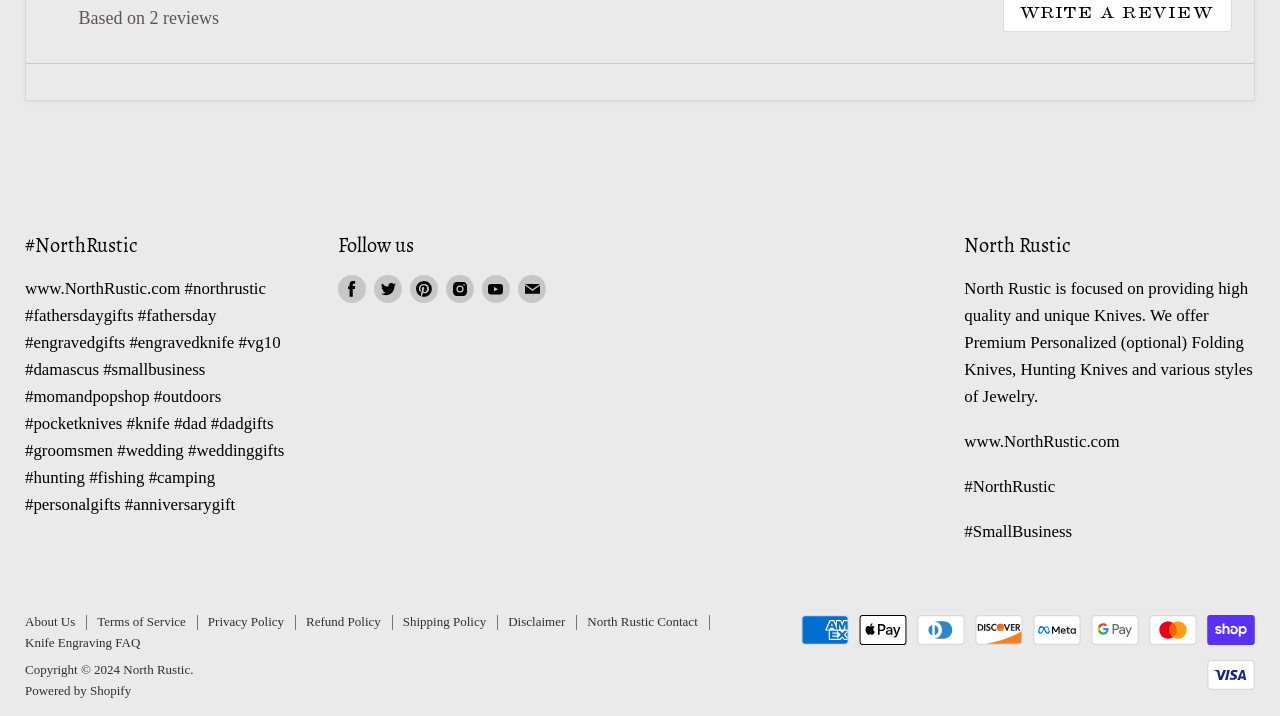How many reviews are mentioned on the page?
Offer a detailed and exhaustive answer to the question.

I found the number of reviews by looking at the StaticText element with the text 'Based on 2 reviews'.